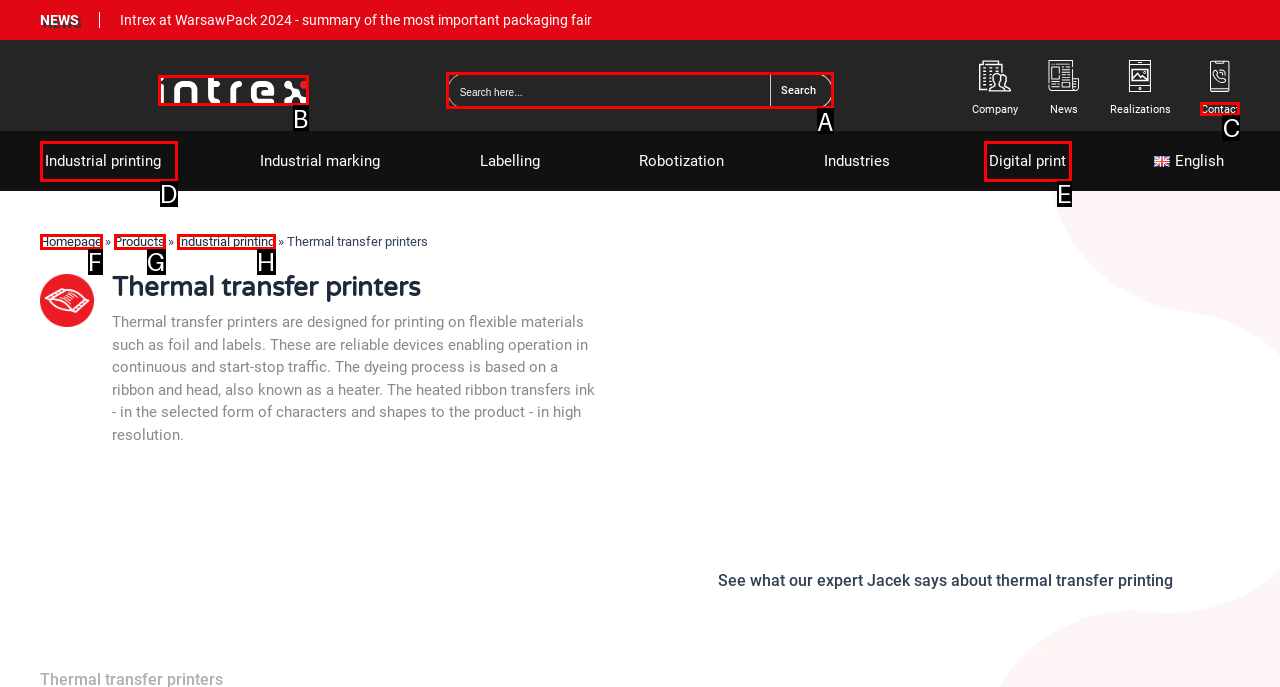Select the option I need to click to accomplish this task: Search for something
Provide the letter of the selected choice from the given options.

A